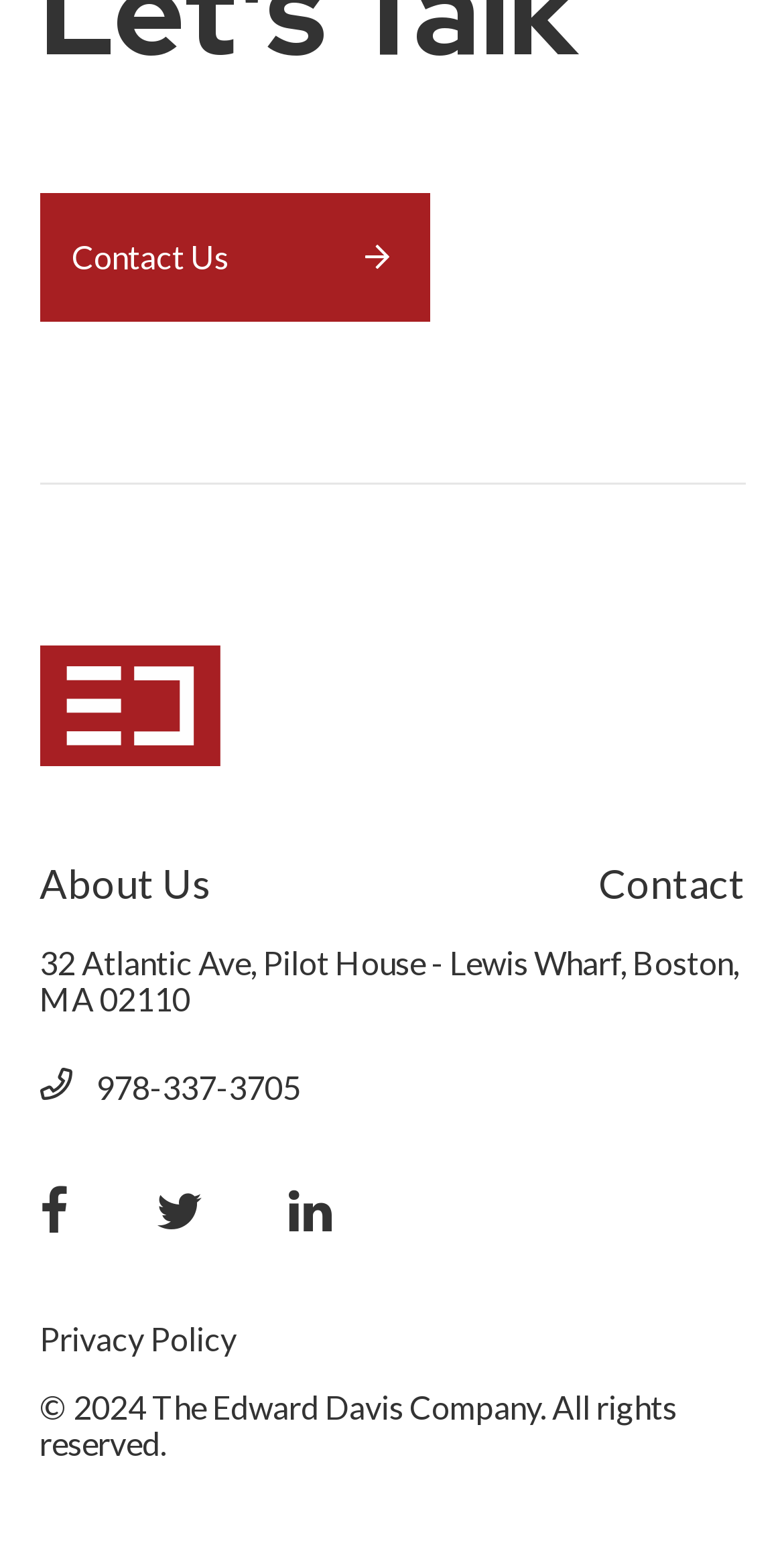Determine the bounding box coordinates for the UI element with the following description: "About Us". The coordinates should be four float numbers between 0 and 1, represented as [left, top, right, bottom].

[0.05, 0.556, 0.268, 0.588]